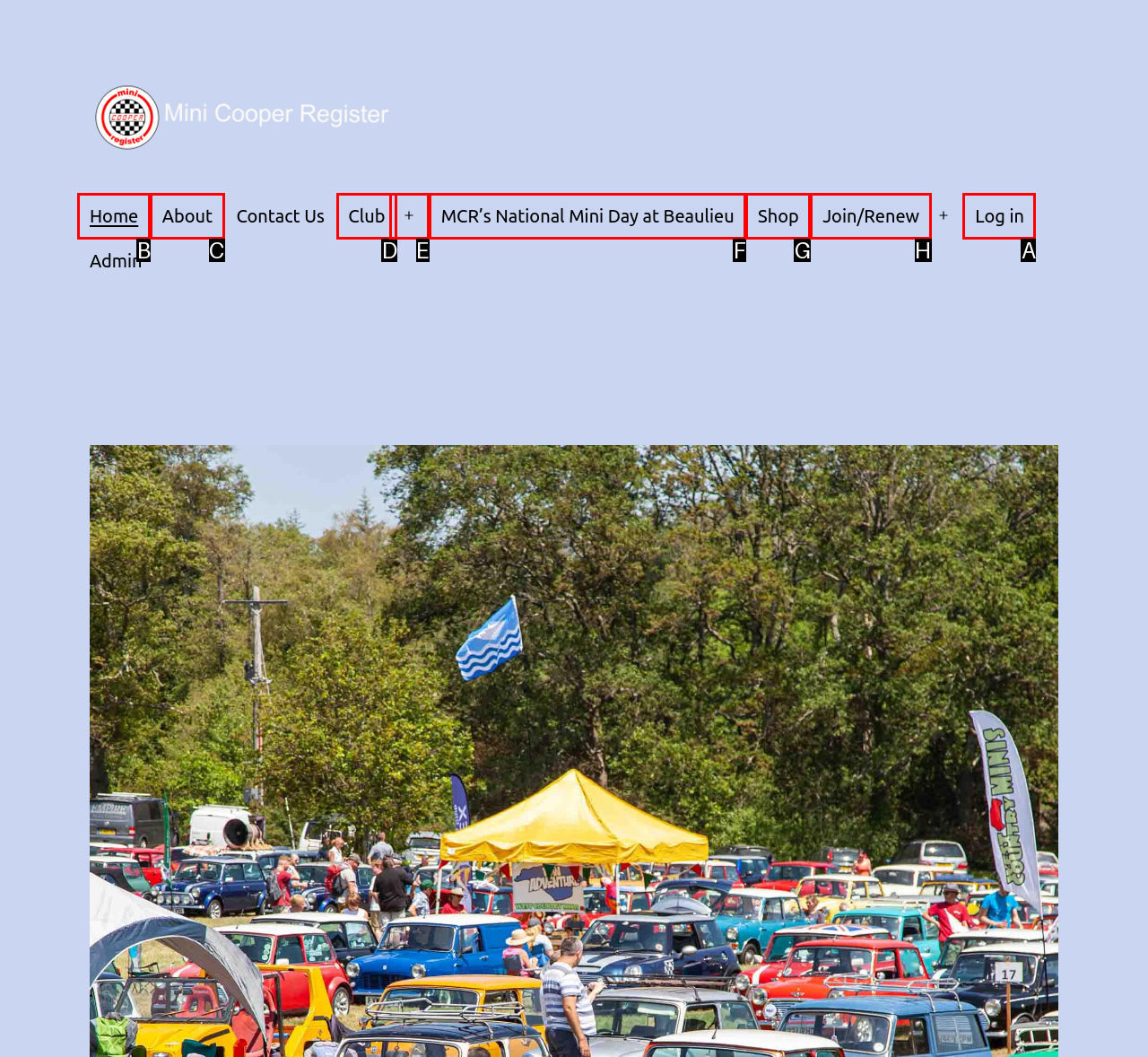Determine the right option to click to perform this task: log in to the system
Answer with the correct letter from the given choices directly.

A